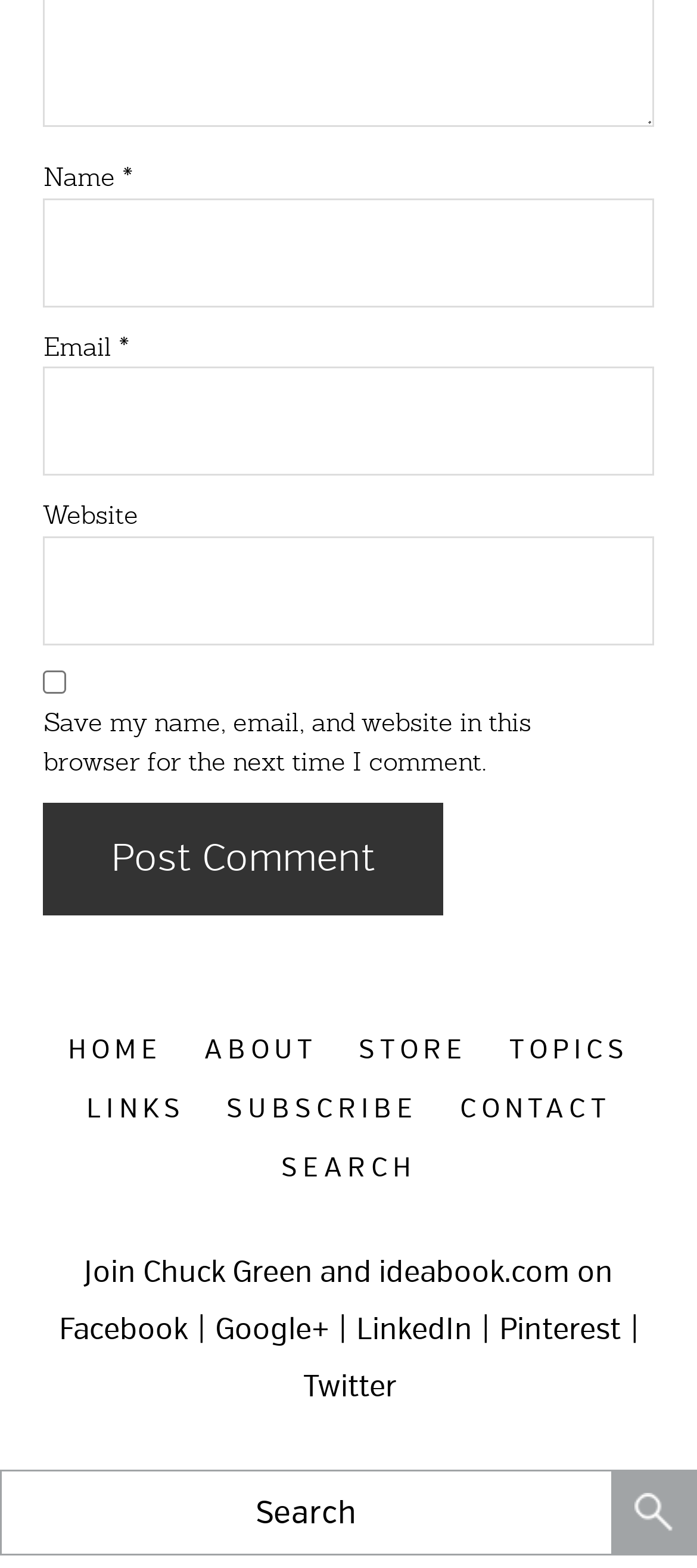Locate the bounding box coordinates of the region to be clicked to comply with the following instruction: "Go to the HOME page". The coordinates must be four float numbers between 0 and 1, in the form [left, top, right, bottom].

[0.07, 0.641, 0.261, 0.678]